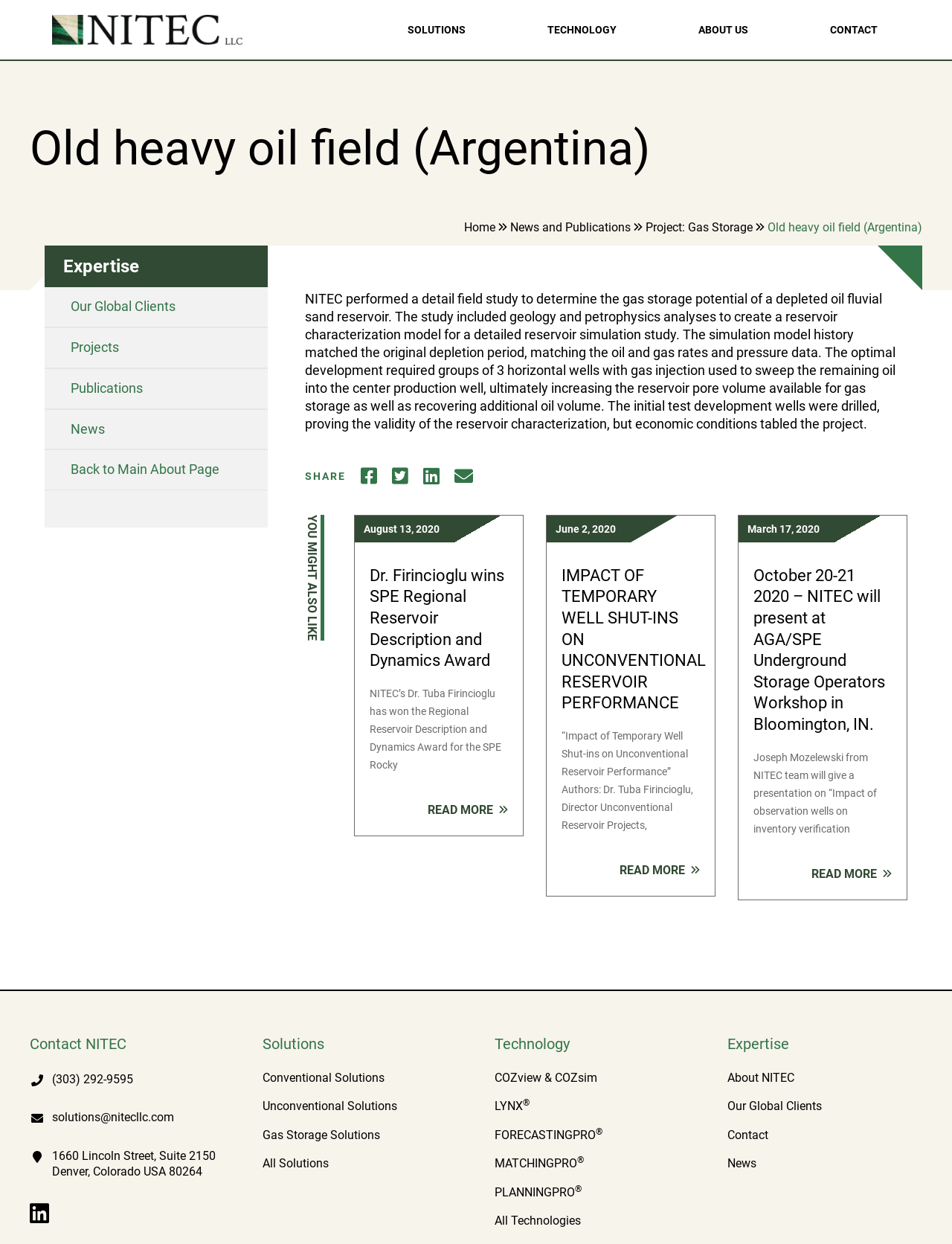Identify the bounding box coordinates of the clickable region necessary to fulfill the following instruction: "Share the page on social media". The bounding box coordinates should be four float numbers between 0 and 1, i.e., [left, top, right, bottom].

[0.379, 0.375, 0.396, 0.392]